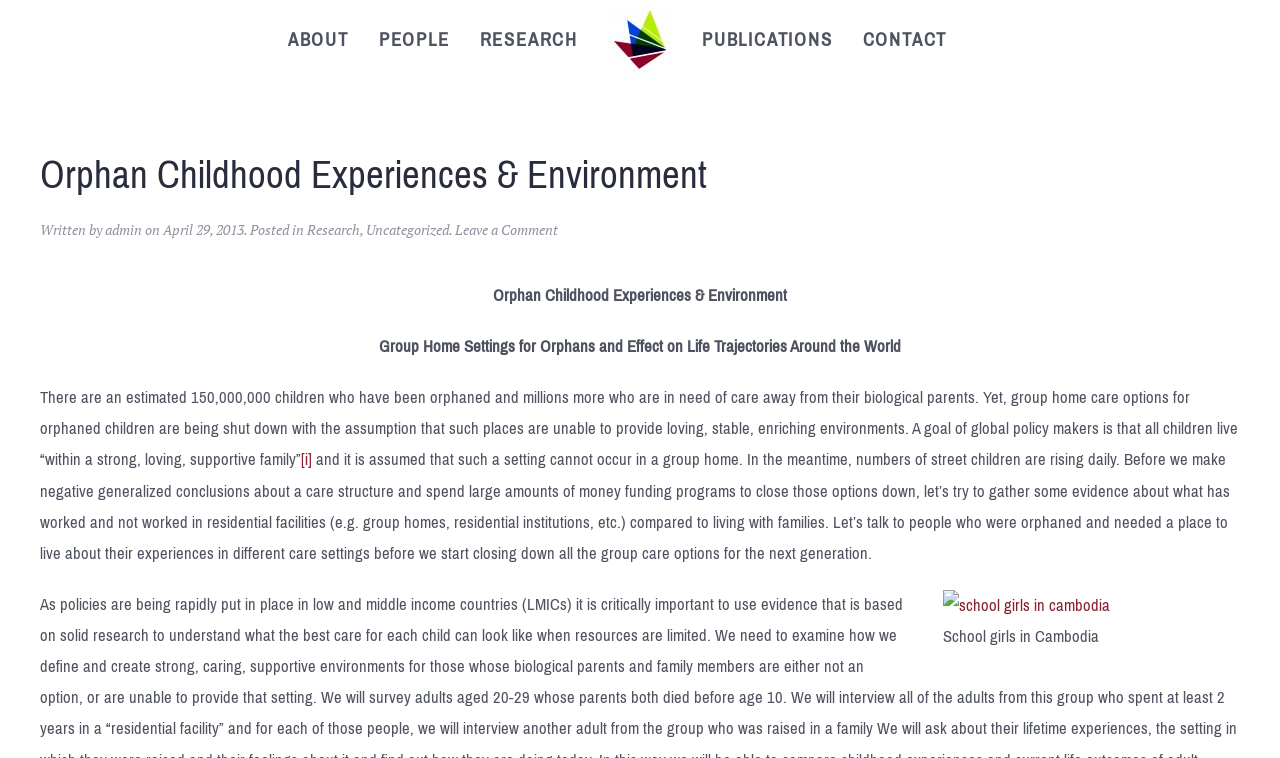Please determine the bounding box coordinates of the area that needs to be clicked to complete this task: 'Contact the admin'. The coordinates must be four float numbers between 0 and 1, formatted as [left, top, right, bottom].

[0.082, 0.291, 0.111, 0.316]